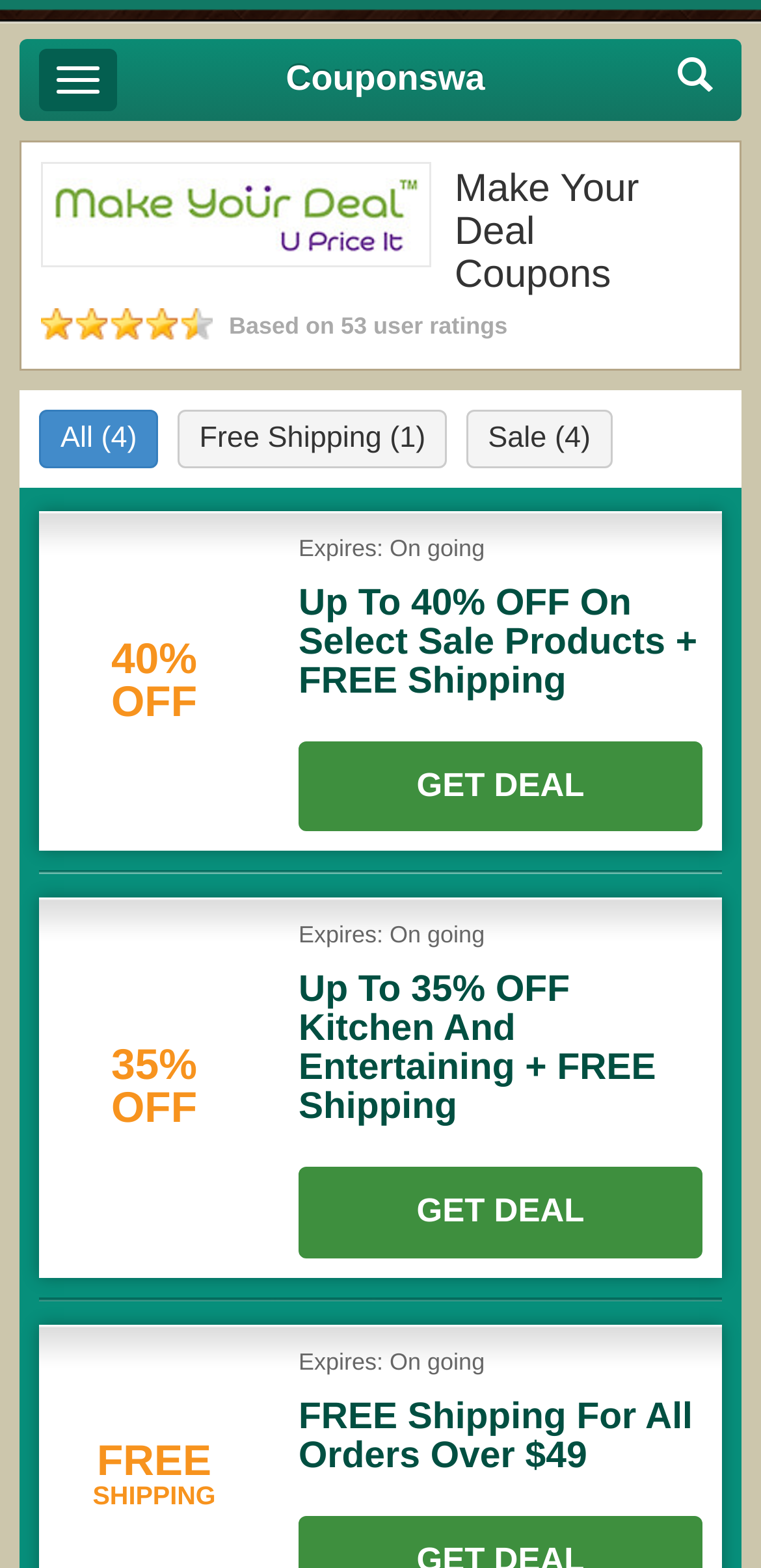Give a concise answer of one word or phrase to the question: 
What is the minimum order amount for free shipping?

$49